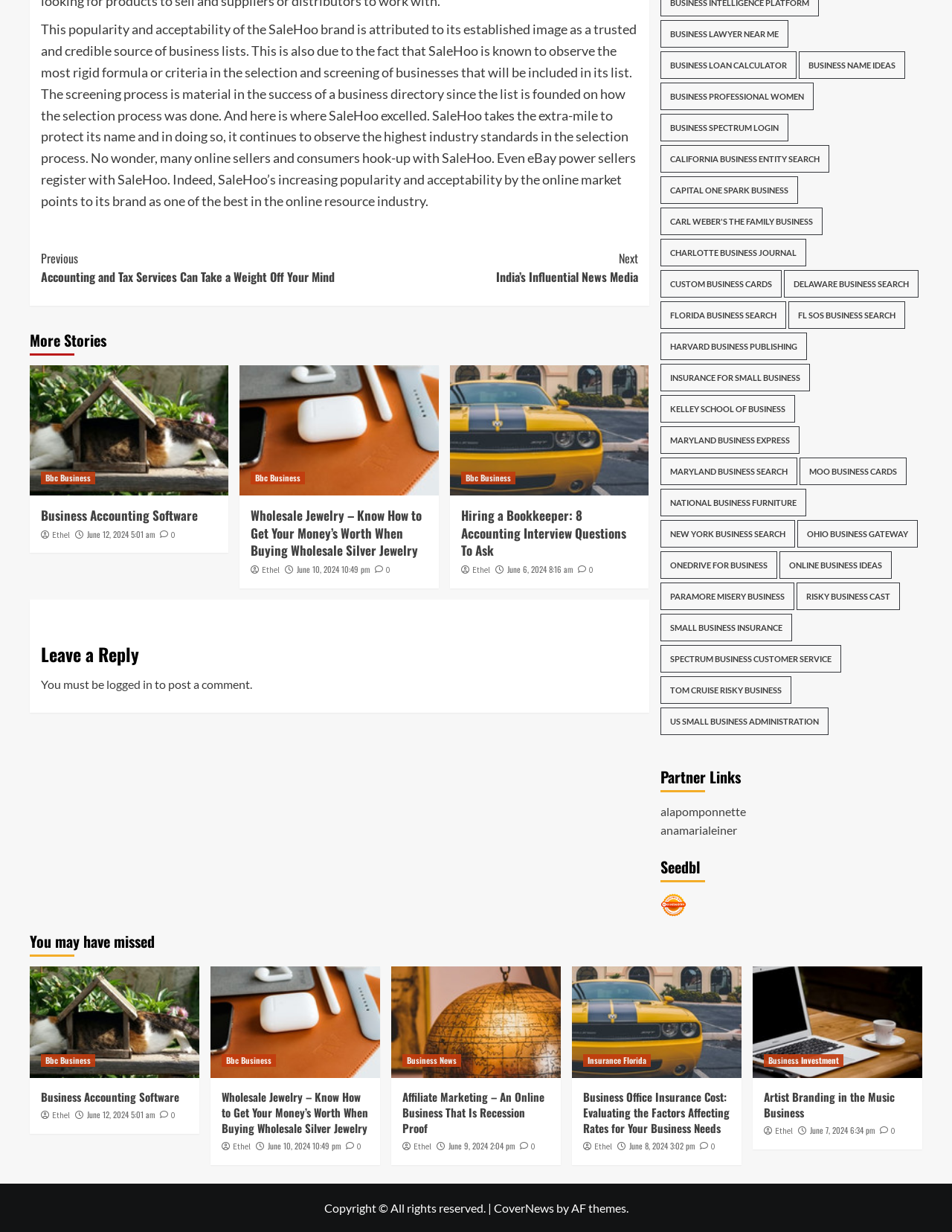Use one word or a short phrase to answer the question provided: 
How many business-related categories are listed on the right side of the webpage?

12